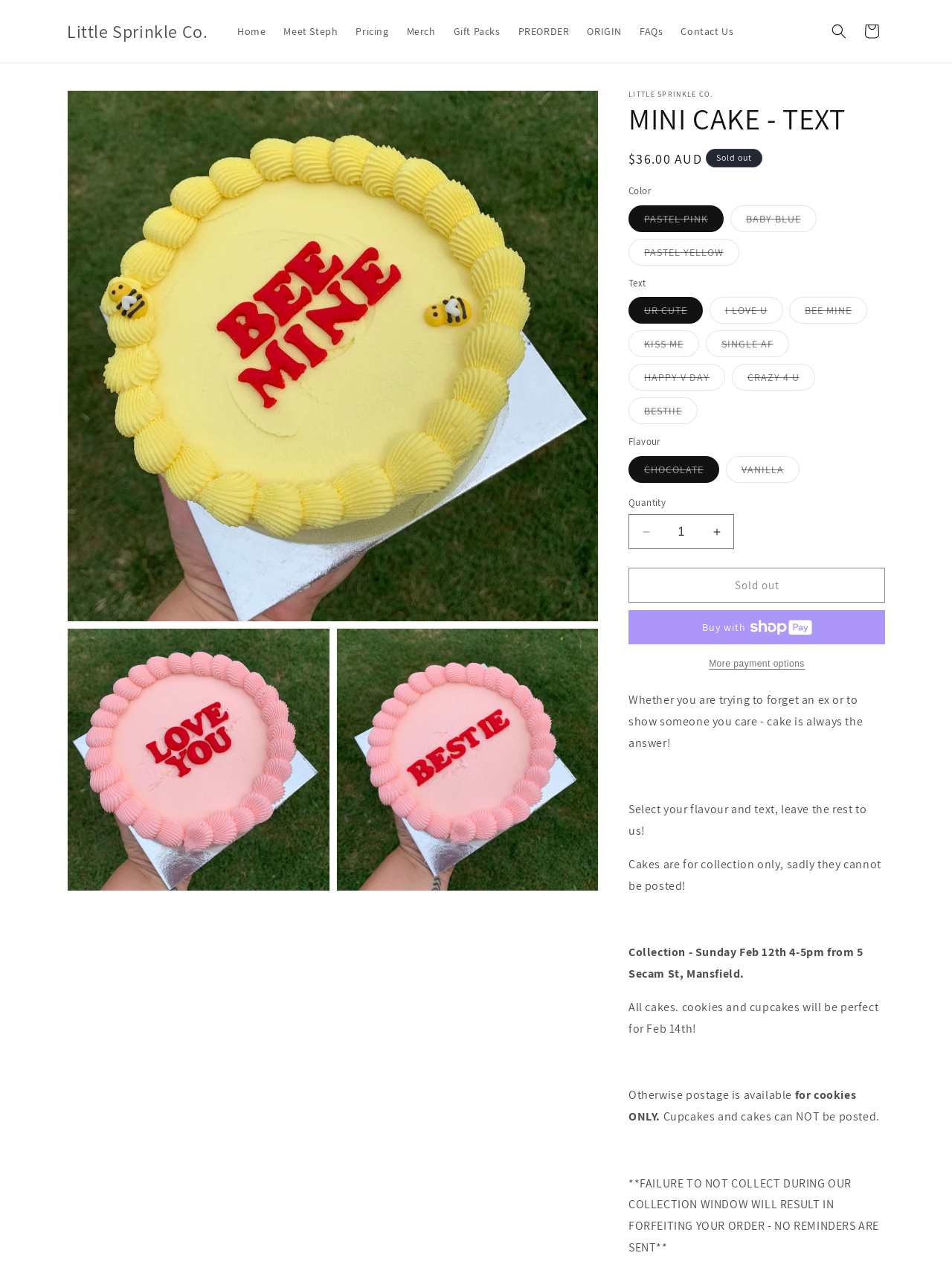Give a detailed account of the webpage.

This webpage is about a mini cake product from Little Sprinkle Co. At the top, there is a navigation menu with links to different sections of the website, including Home, Meet Steph, Pricing, Merch, Gift Packs, PREORDER, ORIGIN, FAQs, and Contact Us. 

Below the navigation menu, there is a search button and a cart link. On the left side of the page, there is a gallery viewer section with a link to skip to product information. 

The main content of the page is about the mini cake product, with a heading "MINI CAKE - TEXT" and a description "Whether you are trying to forget an ex or to show someone you care - cake is always the answer! Select your flavour and text, leave the rest to us!" 

Below the description, there are three groups of options: Color, Text, and Flavour. Each group has multiple radio buttons with different options, such as Pastel Pink, Baby Blue, and Pastel Yellow for the Color group, and UR CUTE, I LOVE U, and BEE MINE for the Text group. 

Next to the options, there is a quantity section with a spin button and two buttons to decrease or increase the quantity. There are also two buttons, "Sold out" and "Buy now with ShopPay", which are currently disabled. The "Buy now with ShopPay" button has an image next to it. 

Further down the page, there are several paragraphs of text providing more information about the product, including a note that cakes are for collection only and cannot be posted, and details about the collection time and location. There is also a note about postage being available for cookies only.